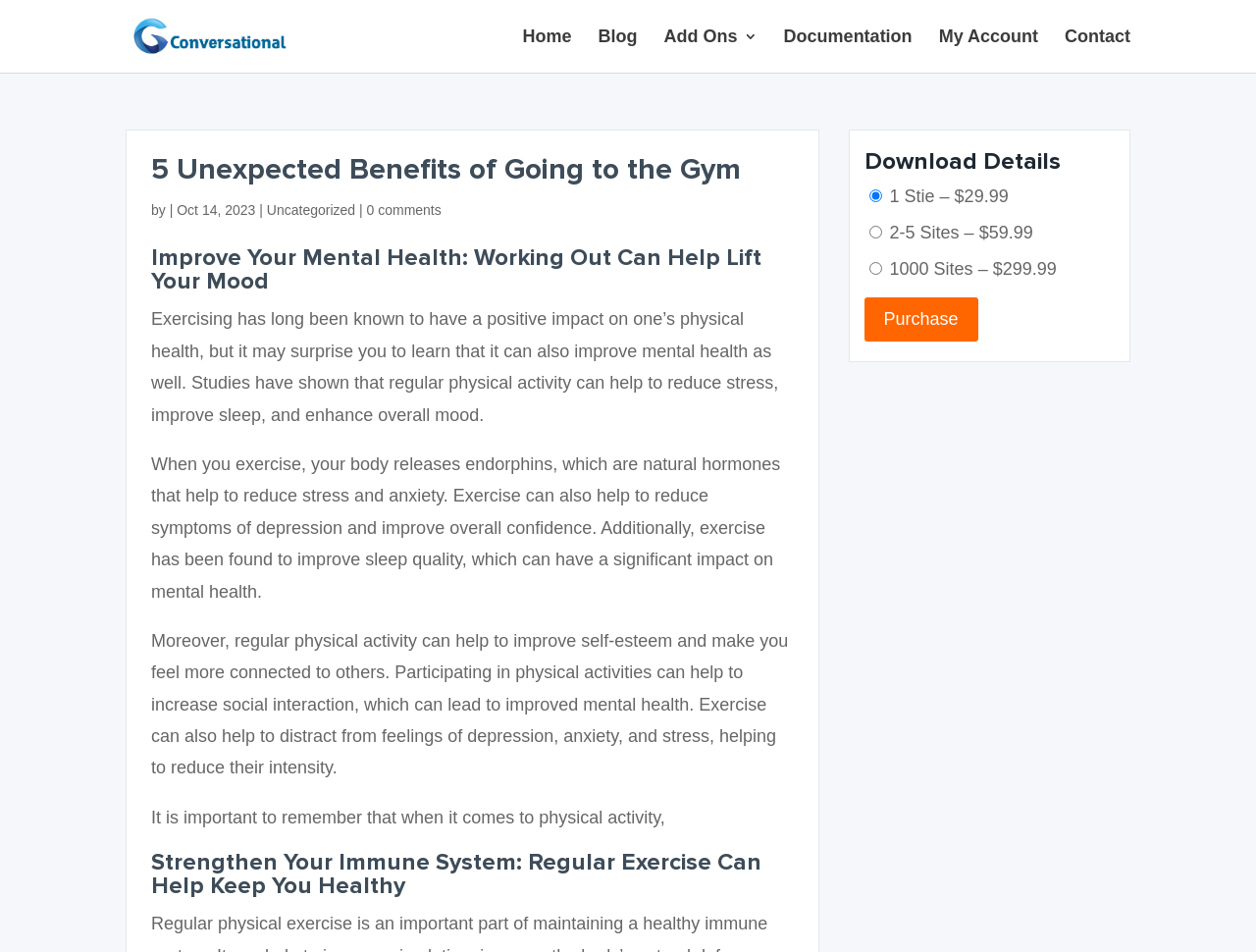Please determine and provide the text content of the webpage's heading.

5 Unexpected Benefits of Going to the Gym